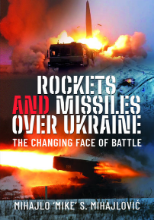Give a detailed account of everything present in the image.

The image features the book cover for "Rockets and Missiles Over Ukraine: The Changing Face of Battle" by Mihajlo "Mike" S. Mihajlović. The cover visually conveys the intensity of modern warfare, showcasing dynamic imagery of rockets and missiles in action against a dramatic backdrop. The title prominently displayed in bold red and white text contrasts starkly with the fiery scene, emphasizing the book's focus on the crucial role of these weaponry in the ongoing conflict between Russia and Ukraine. As highlighted, the publication explores the historical significance and current implications of missile technology, particularly how it has evolved in recent conflicts.

This cover encapsulates themes of military strategy and technological advancement in warfare, making it a compelling visual representation of the book’s purpose.